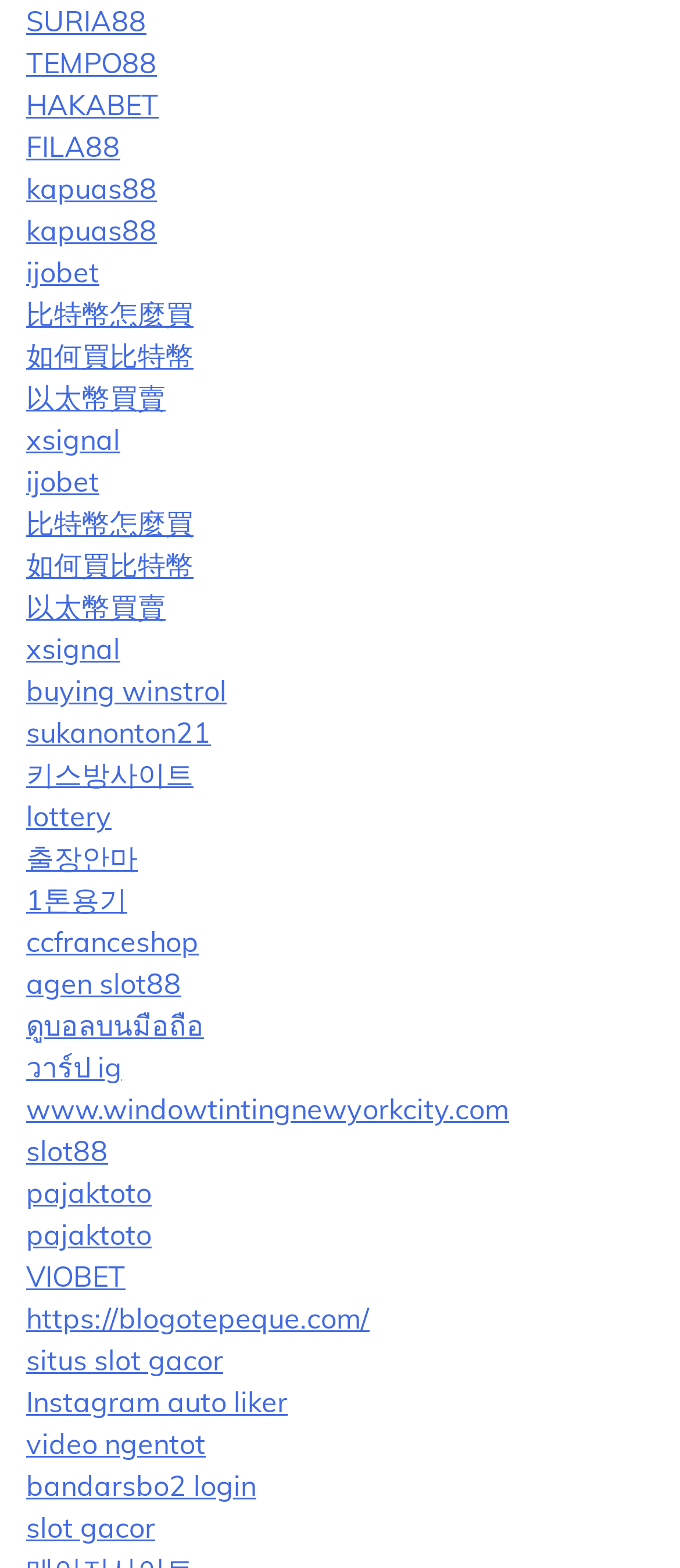What is the last link on the webpage?
Using the image as a reference, answer with just one word or a short phrase.

slot gacor